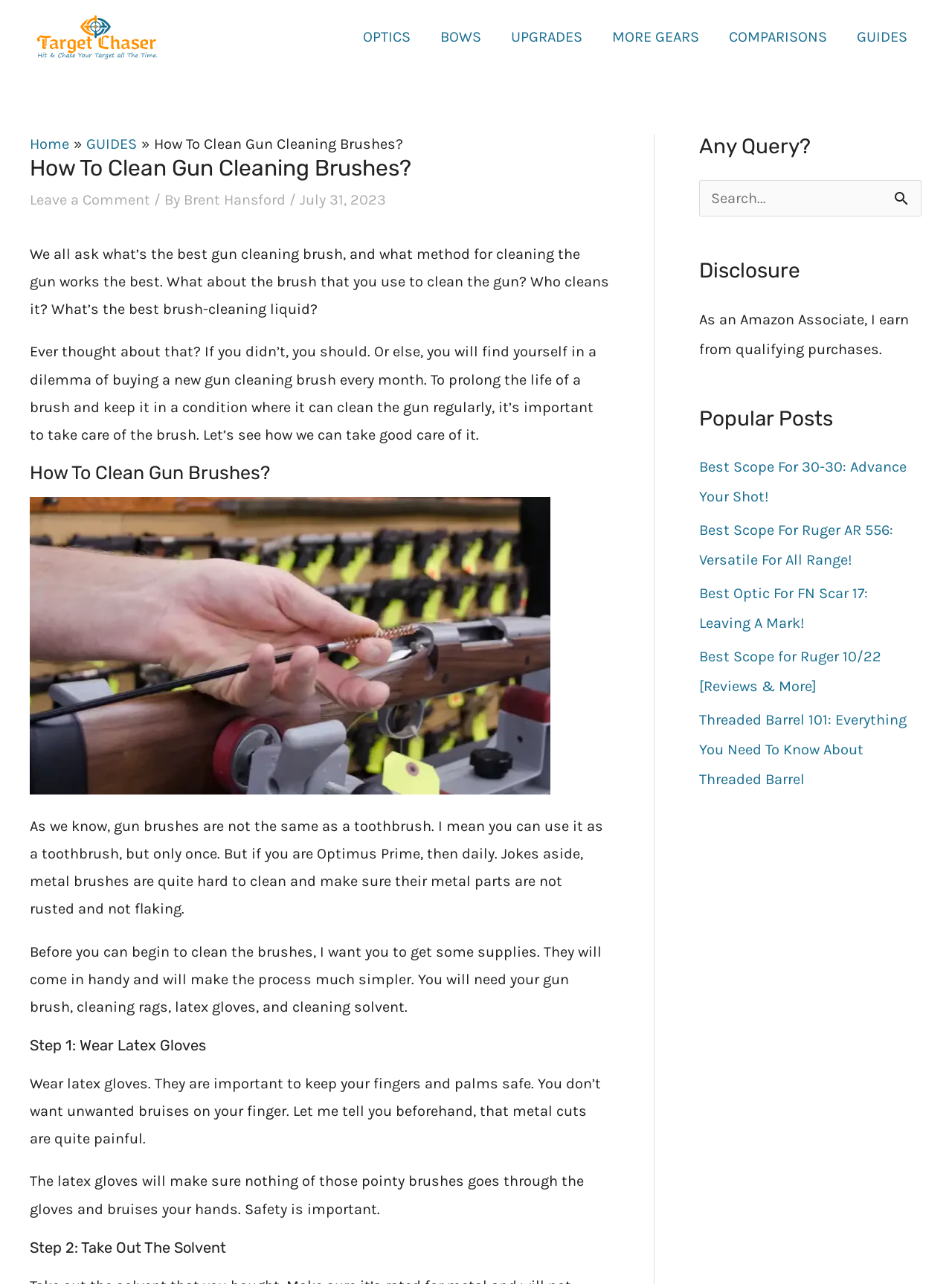What is needed to clean a gun brush?
Based on the image content, provide your answer in one word or a short phrase.

Gun brush, cleaning rags, latex gloves, and cleaning solvent